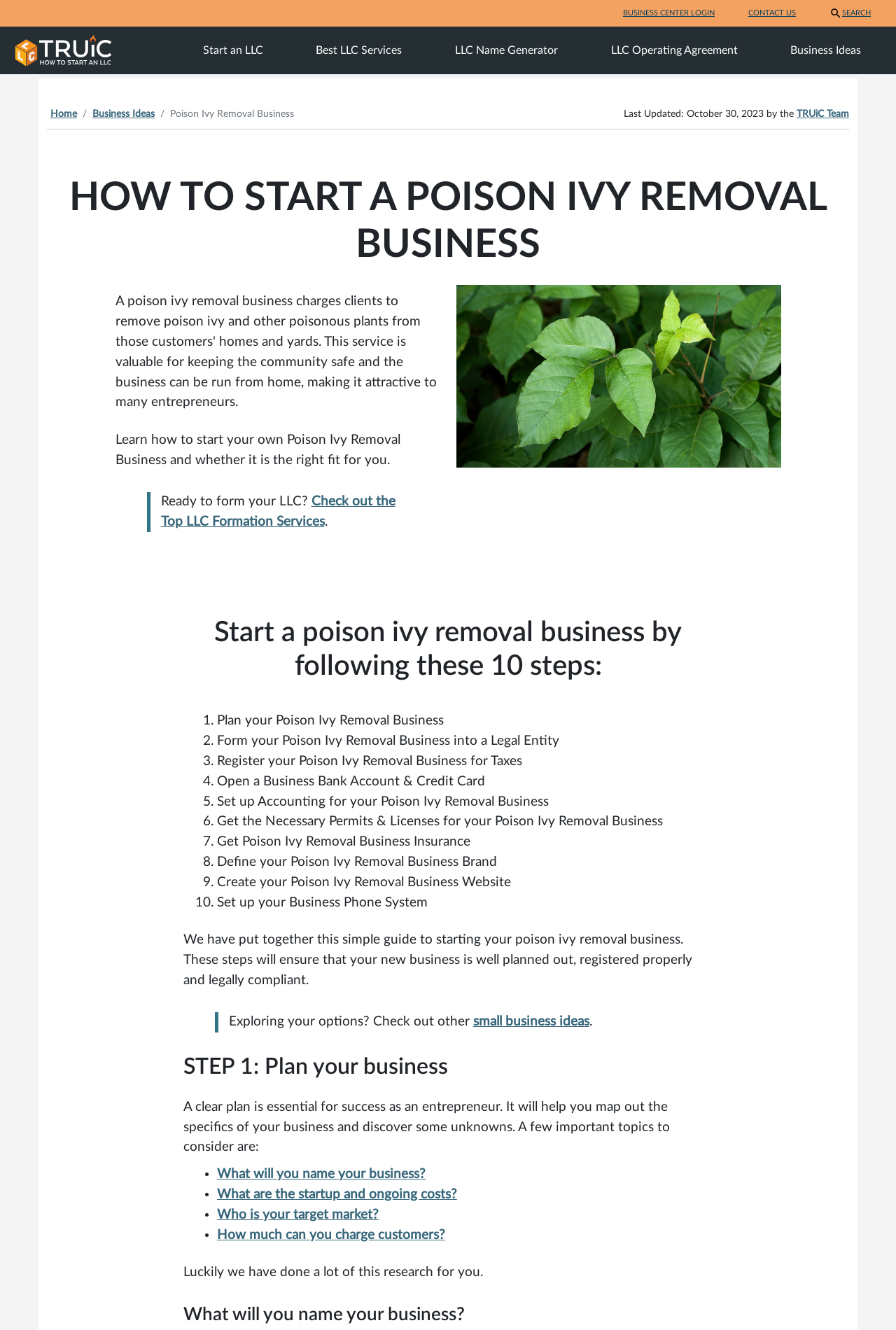Illustrate the webpage thoroughly, mentioning all important details.

This webpage is about starting a poison ivy removal business. At the top, there are three links: "BUSINESS CENTER LOGIN", "CONTACT US", and "SEARCH", with a small image next to the "SEARCH" link. Below these links, there is a menu item "How to start an LLC" with an image, followed by several links related to LLC services.

On the left side, there is a navigation menu with a breadcrumb trail showing the current page's location. The breadcrumb trail includes links to "Home", "Business Ideas", and "Poison Ivy Removal Business". Below the navigation menu, there is a horizontal separator line.

The main content of the webpage starts with a heading "HOW TO START A POISON IVY REMOVAL BUSINESS" and a brief introduction to starting a poison ivy removal business. Below the introduction, there is a blockquote with a link to the top LLC formation services.

The webpage then presents a 10-step guide to starting a poison ivy removal business, with each step numbered and described in a short paragraph. The steps include planning the business, forming a legal entity, registering for taxes, and obtaining necessary permits and licenses.

Below the 10-step guide, there is an image related to poison ivy removal business. The webpage then provides more detailed information about each step, starting with "STEP 1: Plan your business". This section includes a list of important topics to consider when planning a business, such as naming the business, startup costs, target market, and pricing.

Throughout the webpage, there are several links to related topics, such as small business ideas and LLC services. The webpage also includes several images and blockquotes to break up the text and make it more visually appealing.